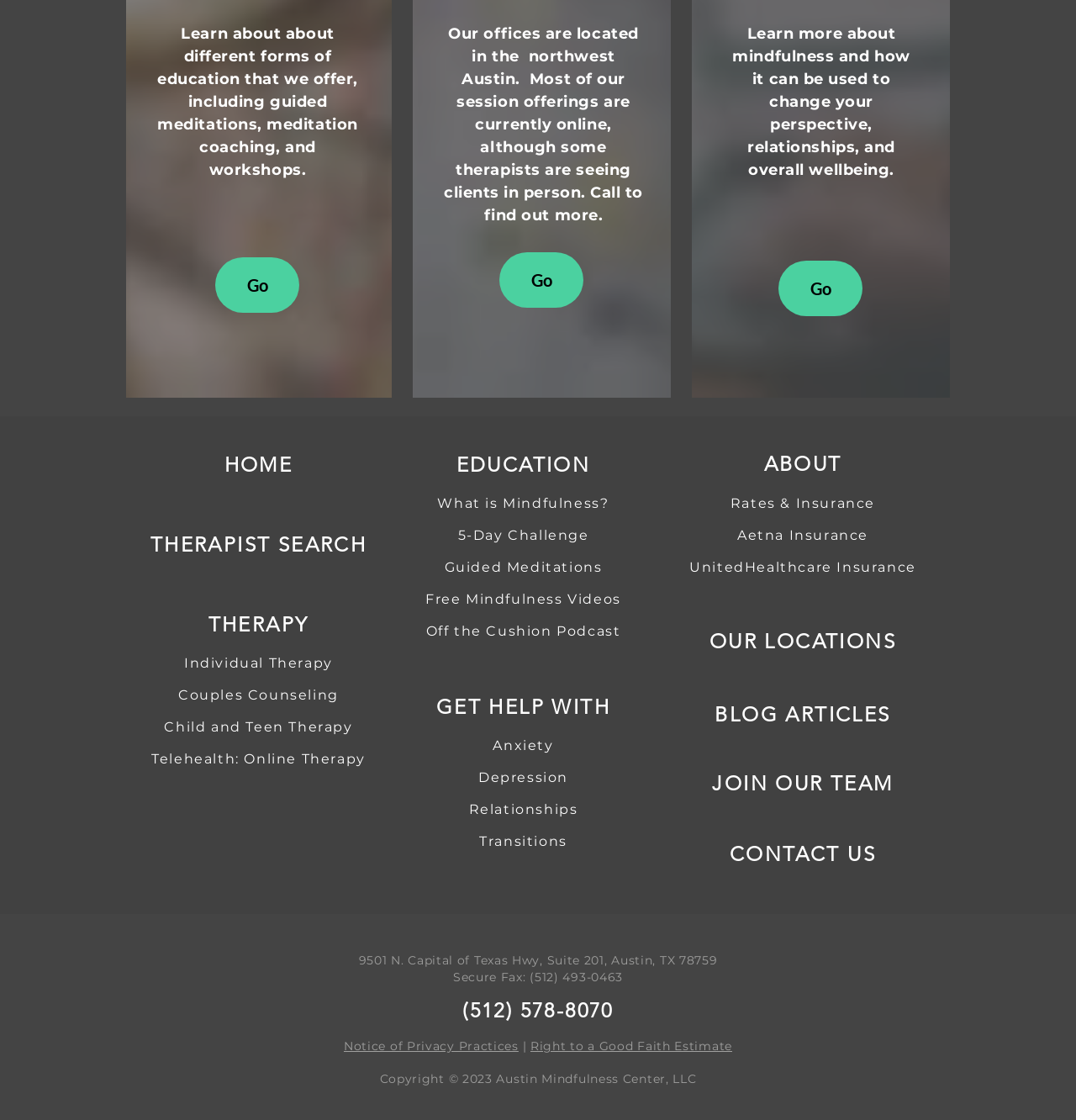Please provide a one-word or short phrase answer to the question:
What is the phone number of the Austin Mindfulness Center?

(512) 578-8070